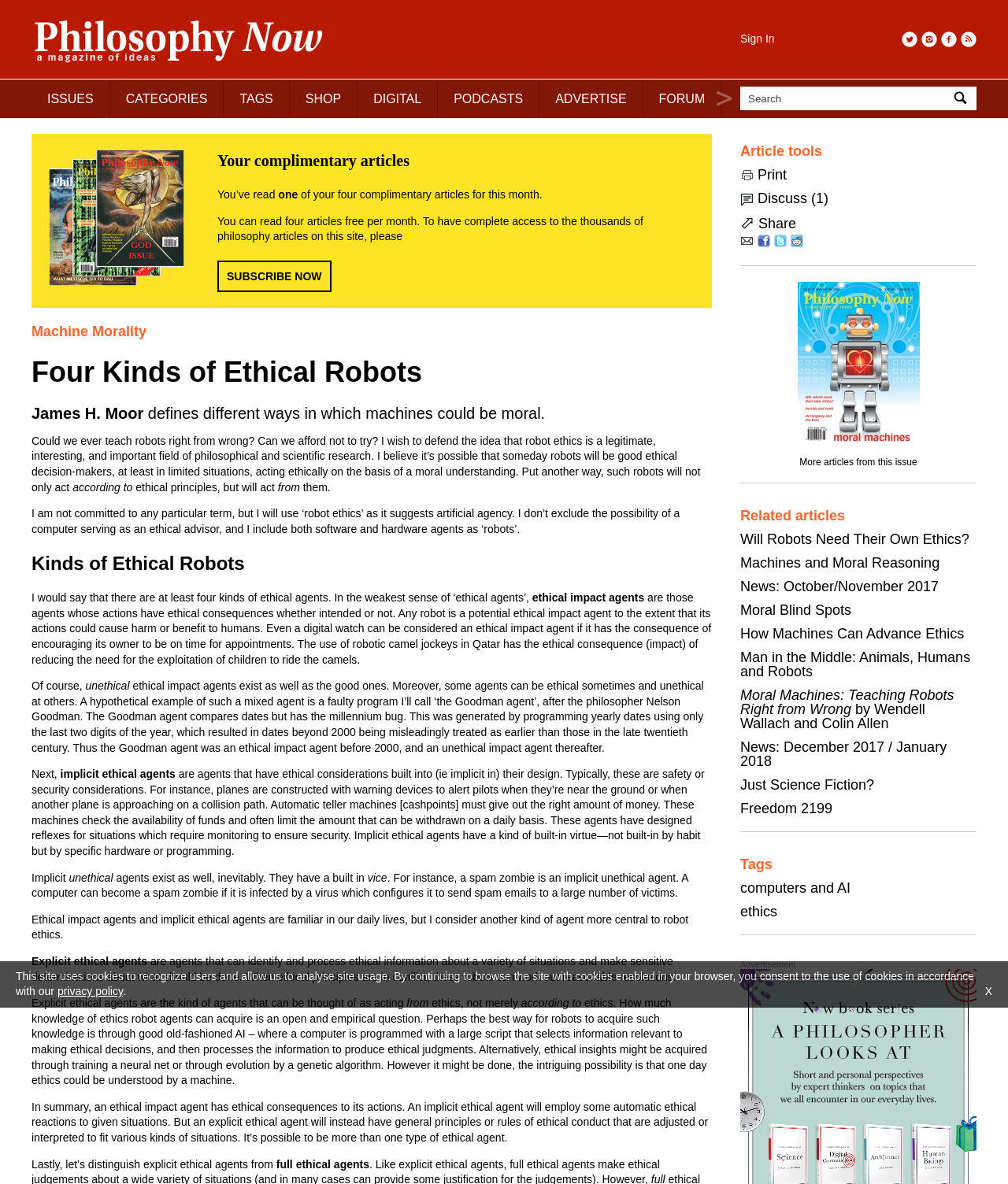Answer the question in a single word or phrase:
How many complimentary articles can be read per month?

Four